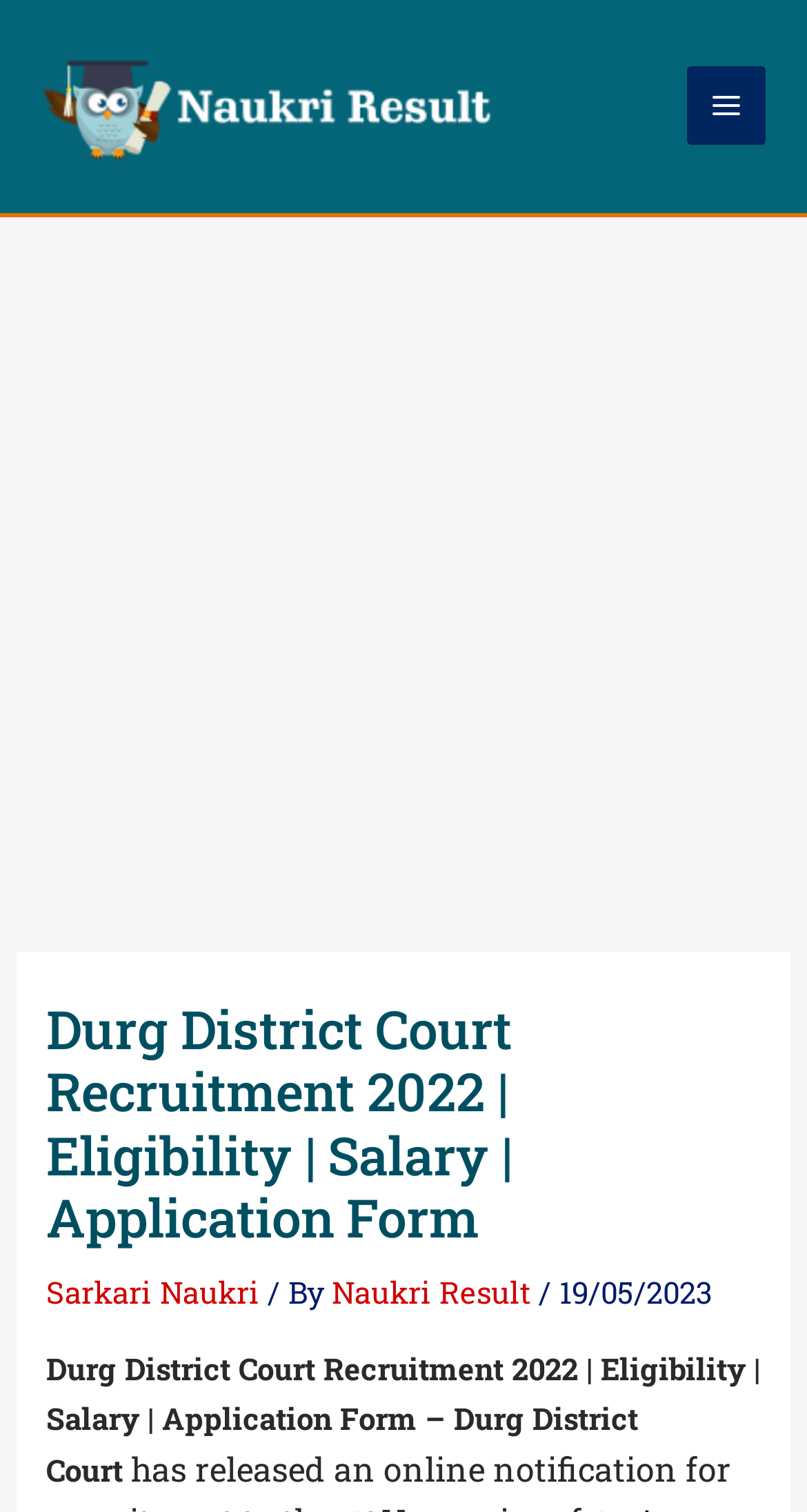Use a single word or phrase to answer the question:
How many links are present in the top section of the webpage?

3